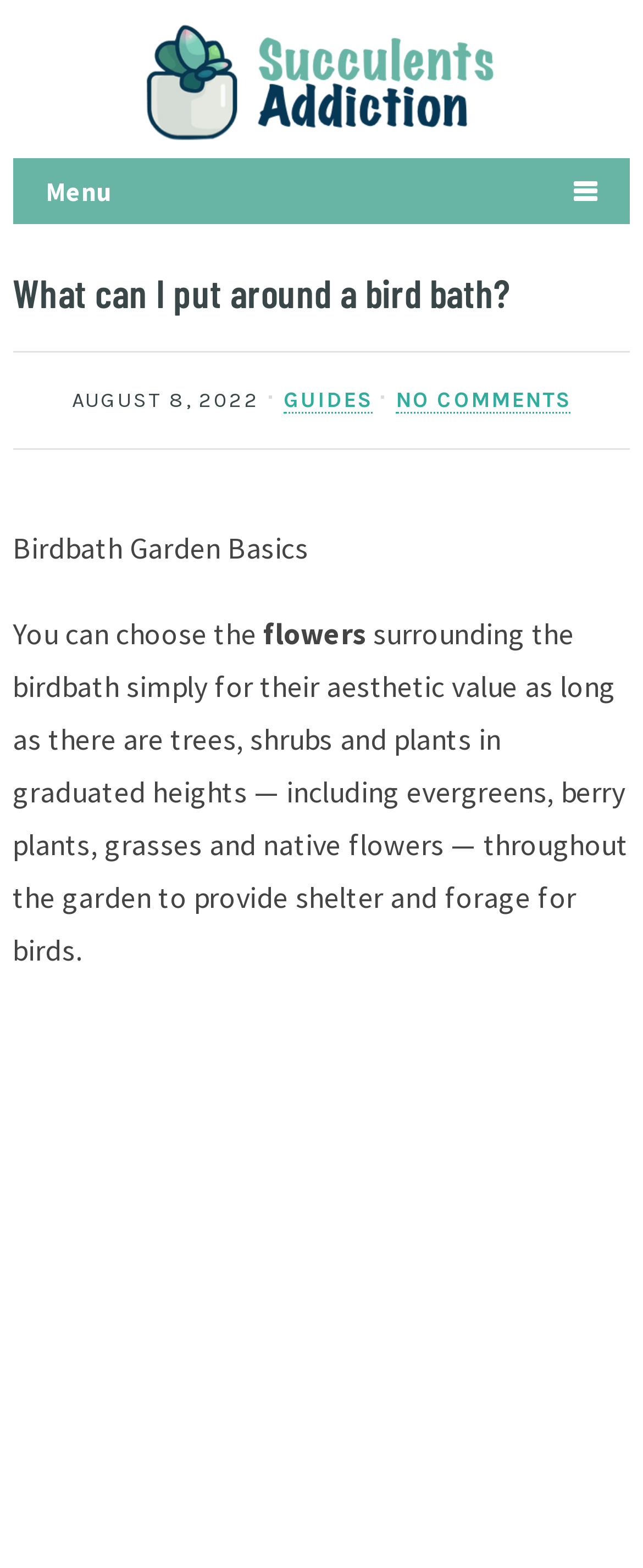What is the name of the website?
Can you provide a detailed and comprehensive answer to the question?

I determined the name of the website by looking at the top-left corner of the webpage, where I found a link with the text 'Succulents Addiction'.